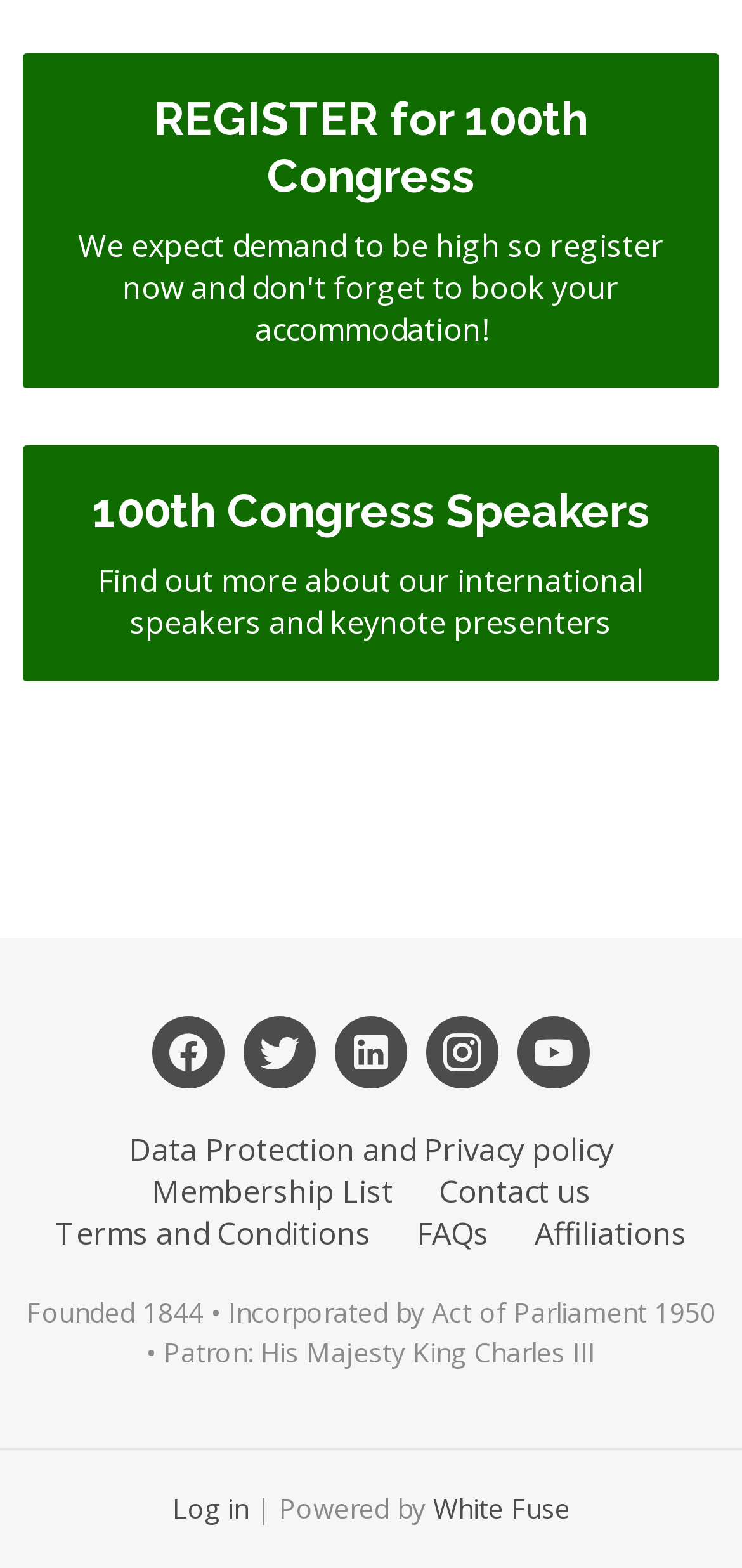What is the patron of the organization?
Answer the question with a thorough and detailed explanation.

The answer can be found in the static text element at the bottom of the page, which states 'Founded 1844 • Incorporated by Act of Parliament 1950 • Patron: His Majesty King Charles III'.